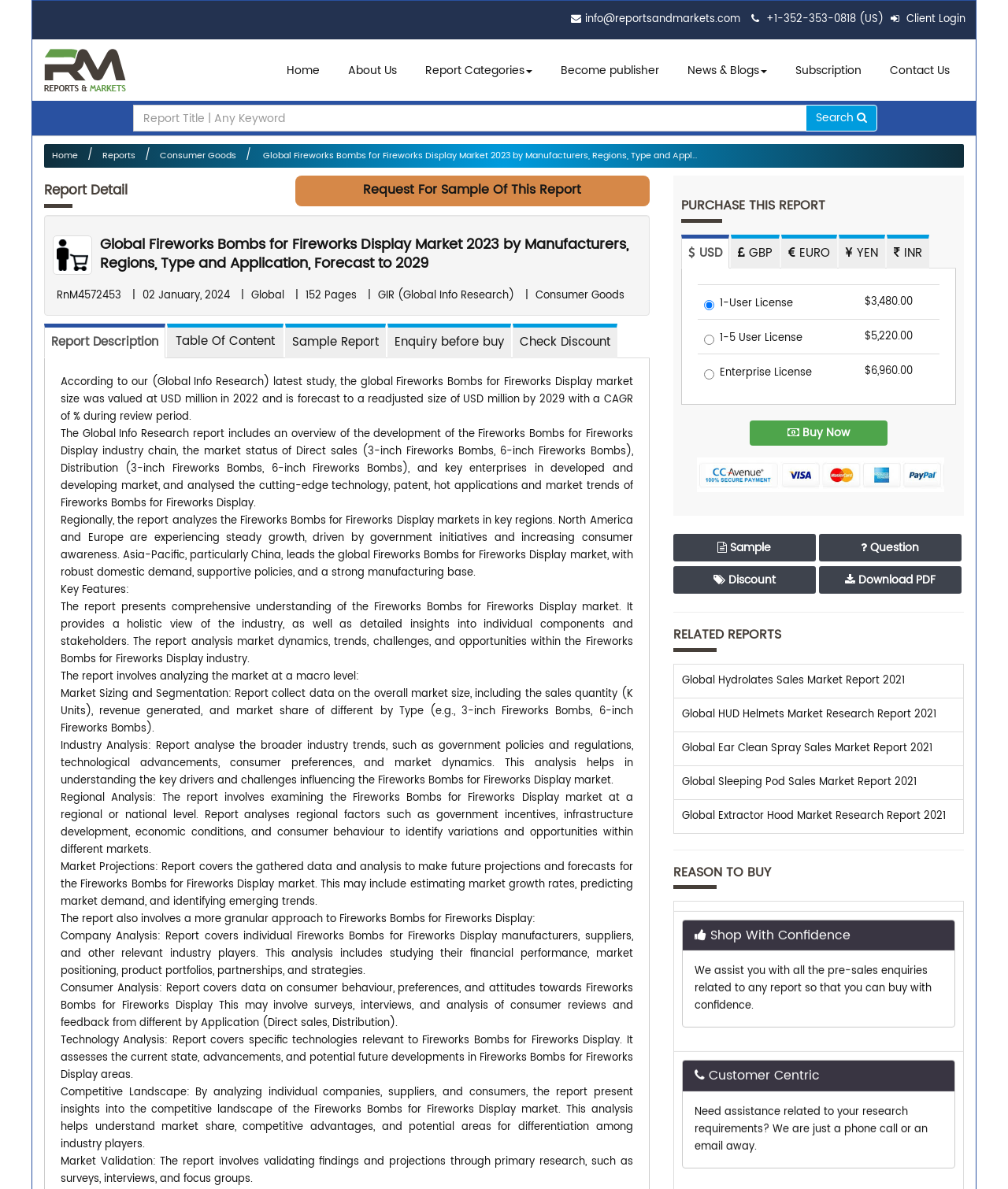Based on the image, provide a detailed and complete answer to the question: 
What is the forecast period of the report?

The forecast period of the report can be inferred from the text 'Forecast to 2029' in the report title, and the base year is mentioned as 2022 in the report description.